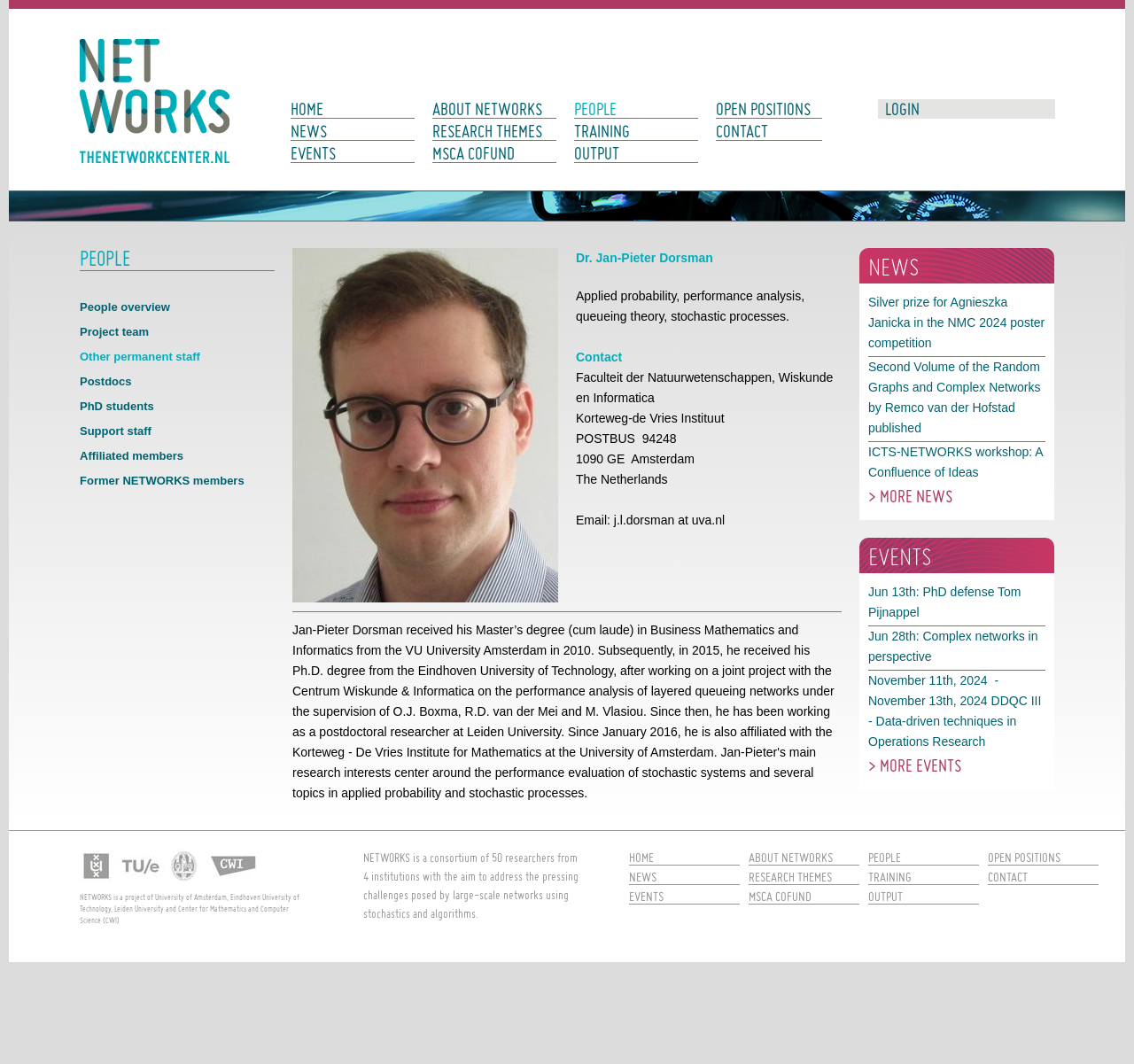What is the name of the person on this webpage?
Based on the image, provide a one-word or brief-phrase response.

Dr. Jan-Pieter Dorsman